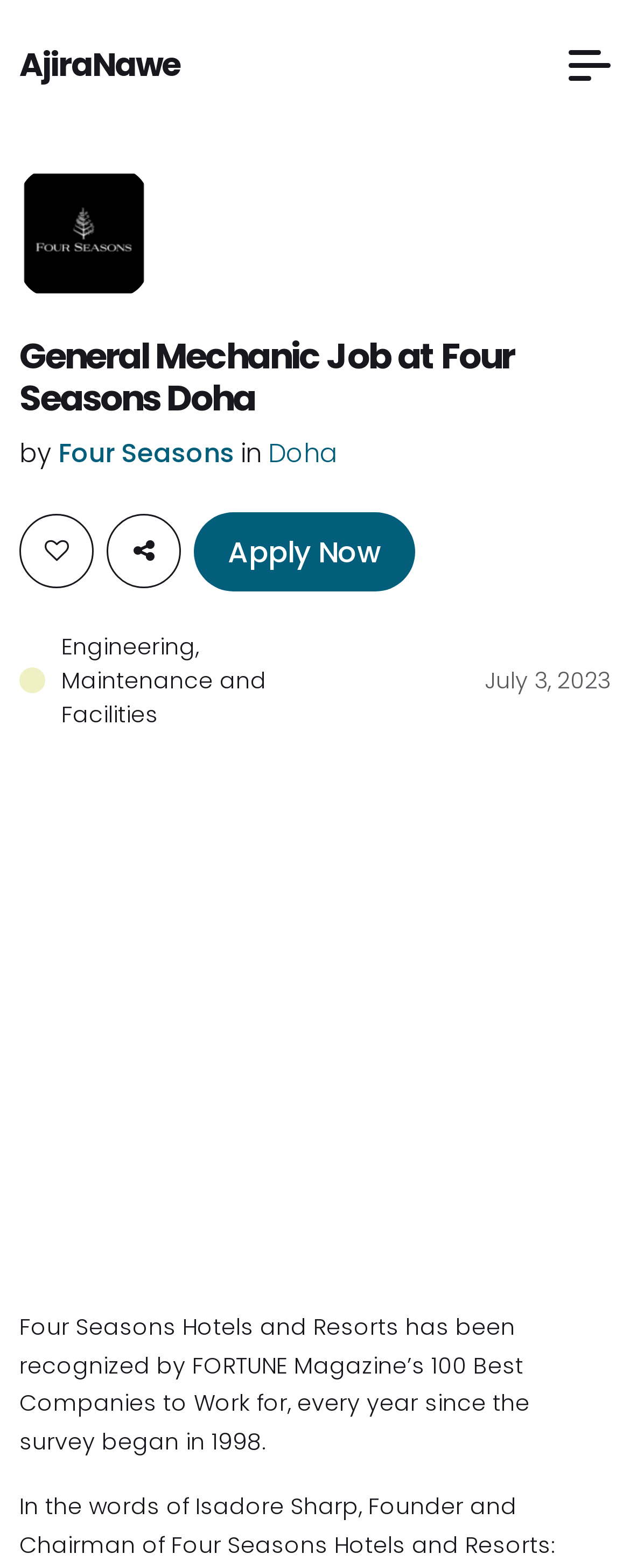What company is hiring a general mechanic?
Analyze the image and deliver a detailed answer to the question.

The webpage is about a job posting for a general mechanic position, and the company is mentioned as 'Four Seasons' in the heading 'General Mechanic Job at Four Seasons Doha'.